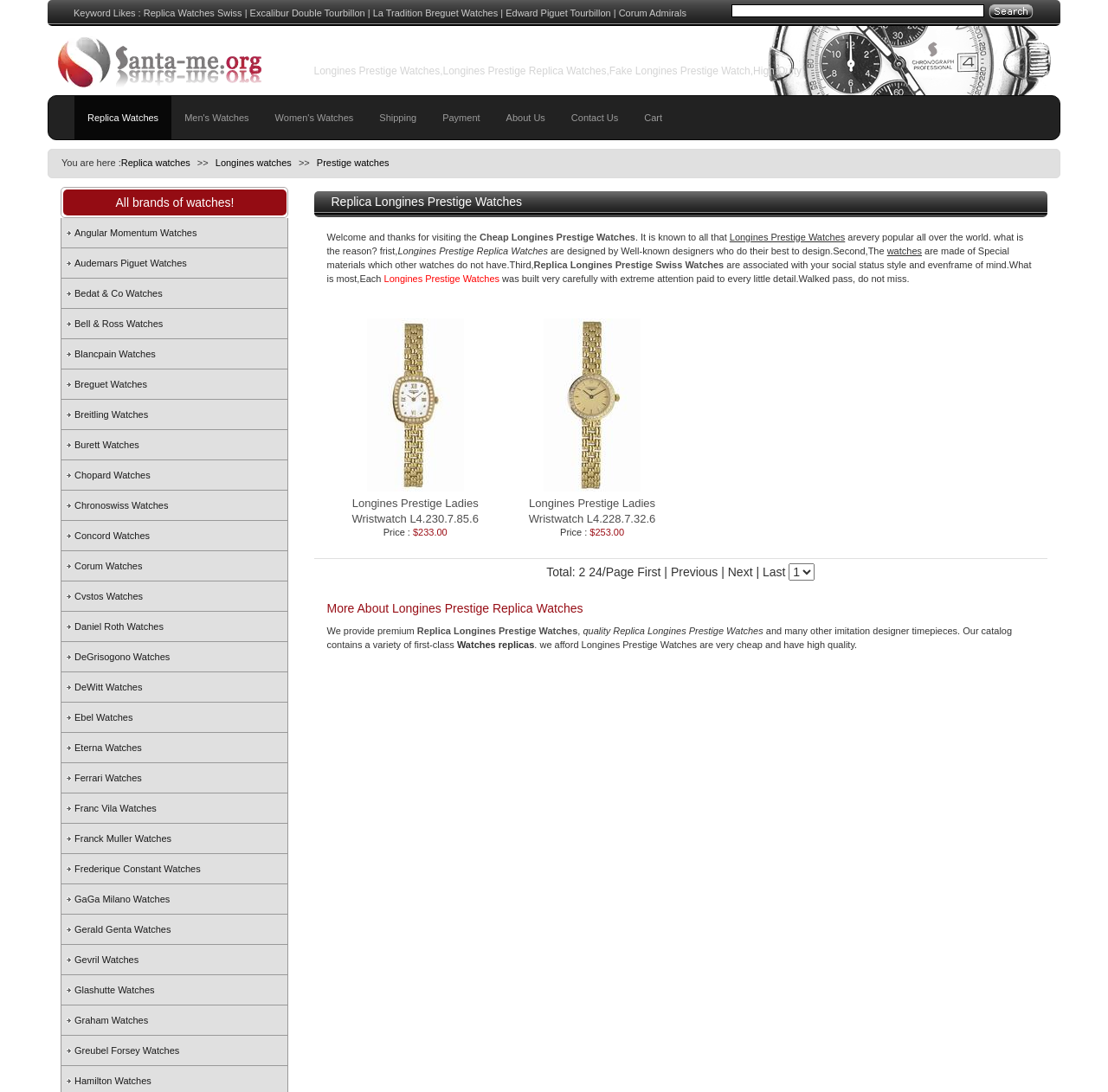Find the bounding box coordinates for the area that must be clicked to perform this action: "View Longines Prestige Ladies Wristwatch L4.230.7.85.6".

[0.331, 0.364, 0.419, 0.374]